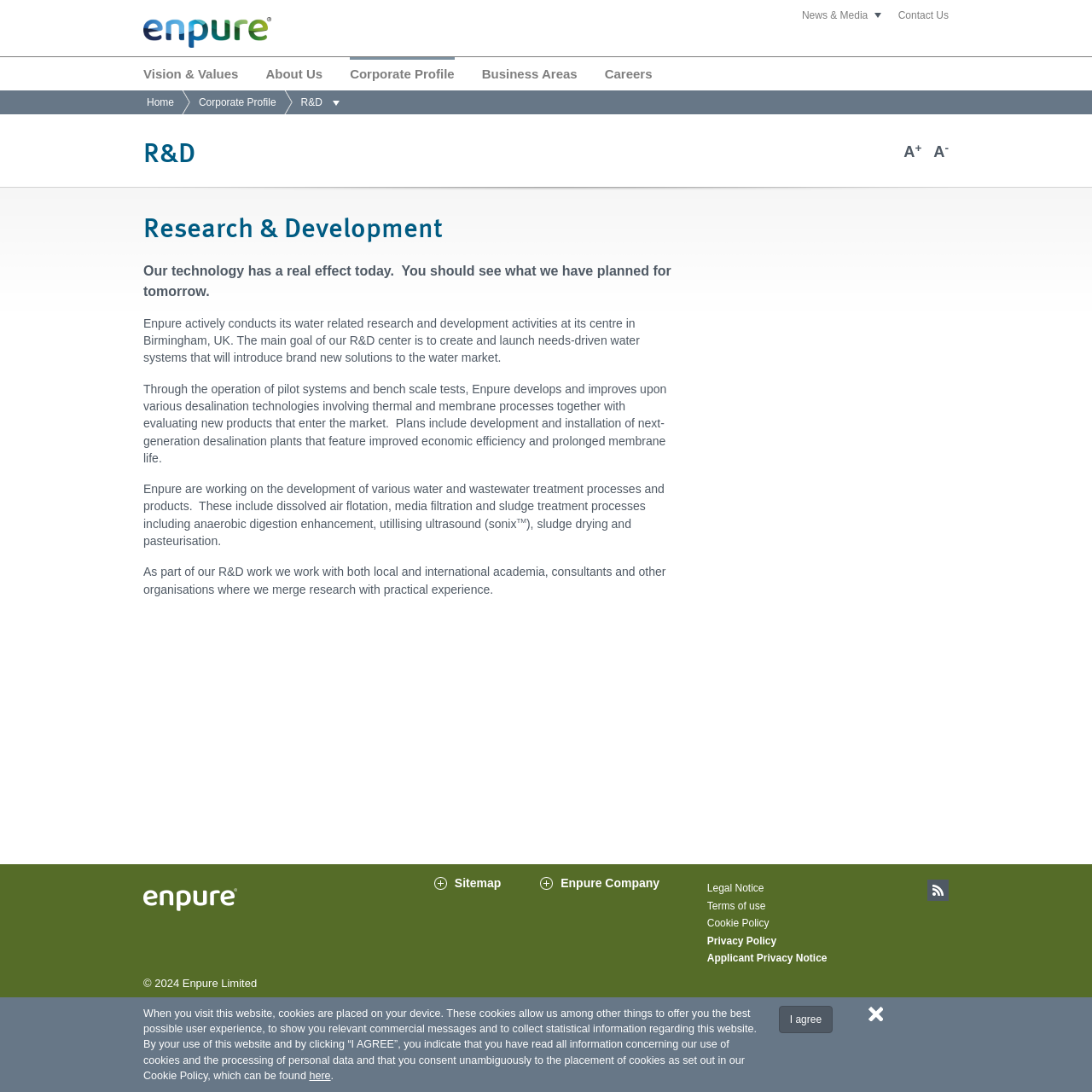How many R&D centers does Enpure have?
Please provide a detailed and thorough answer to the question.

The text 'Enpure actively conducts its water related research and development activities at its four dedicated R&D centres' mentions that Enpure has four R&D centers.